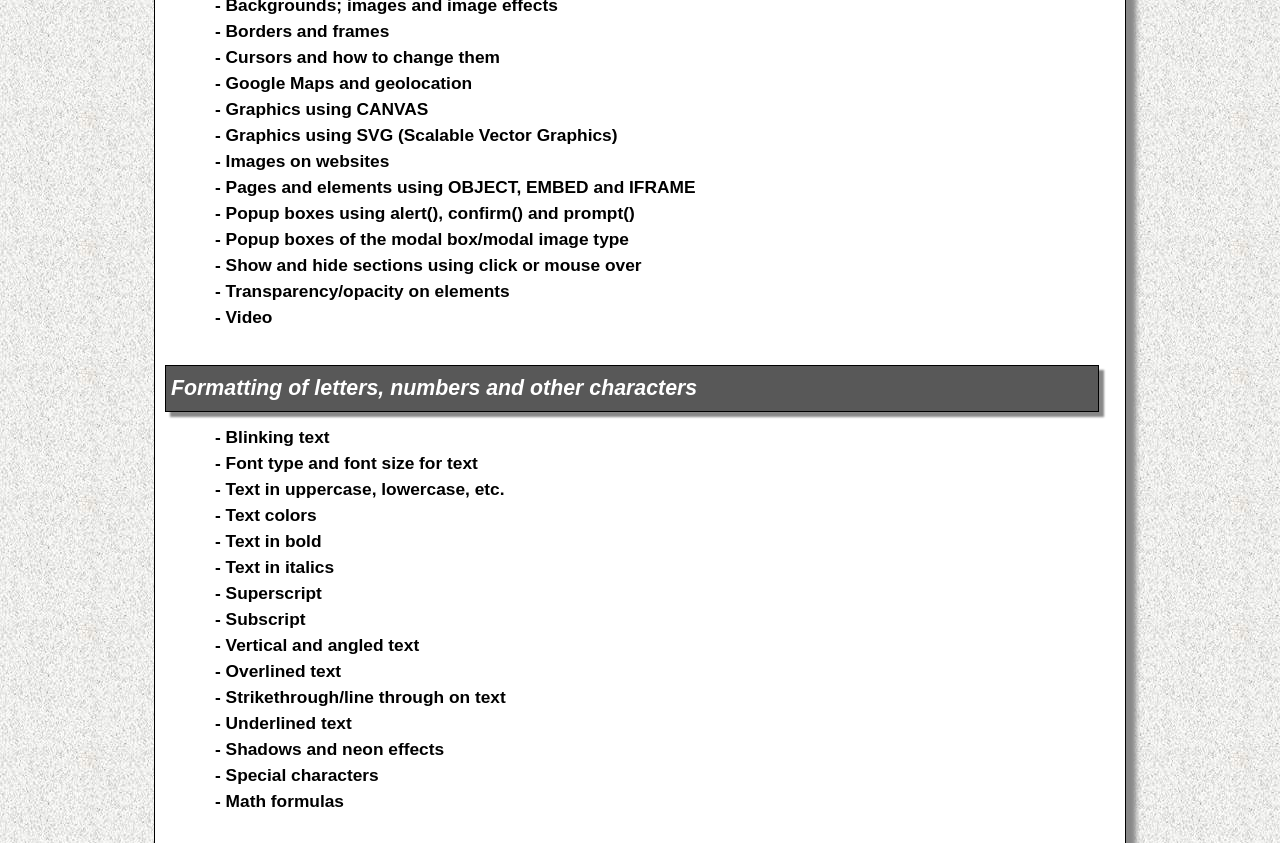What is the topic of the first heading?
Give a detailed and exhaustive answer to the question.

The first heading on the webpage is 'Borders and frames', which suggests that the webpage is discussing the topic of borders and frames in the context of web development or design.